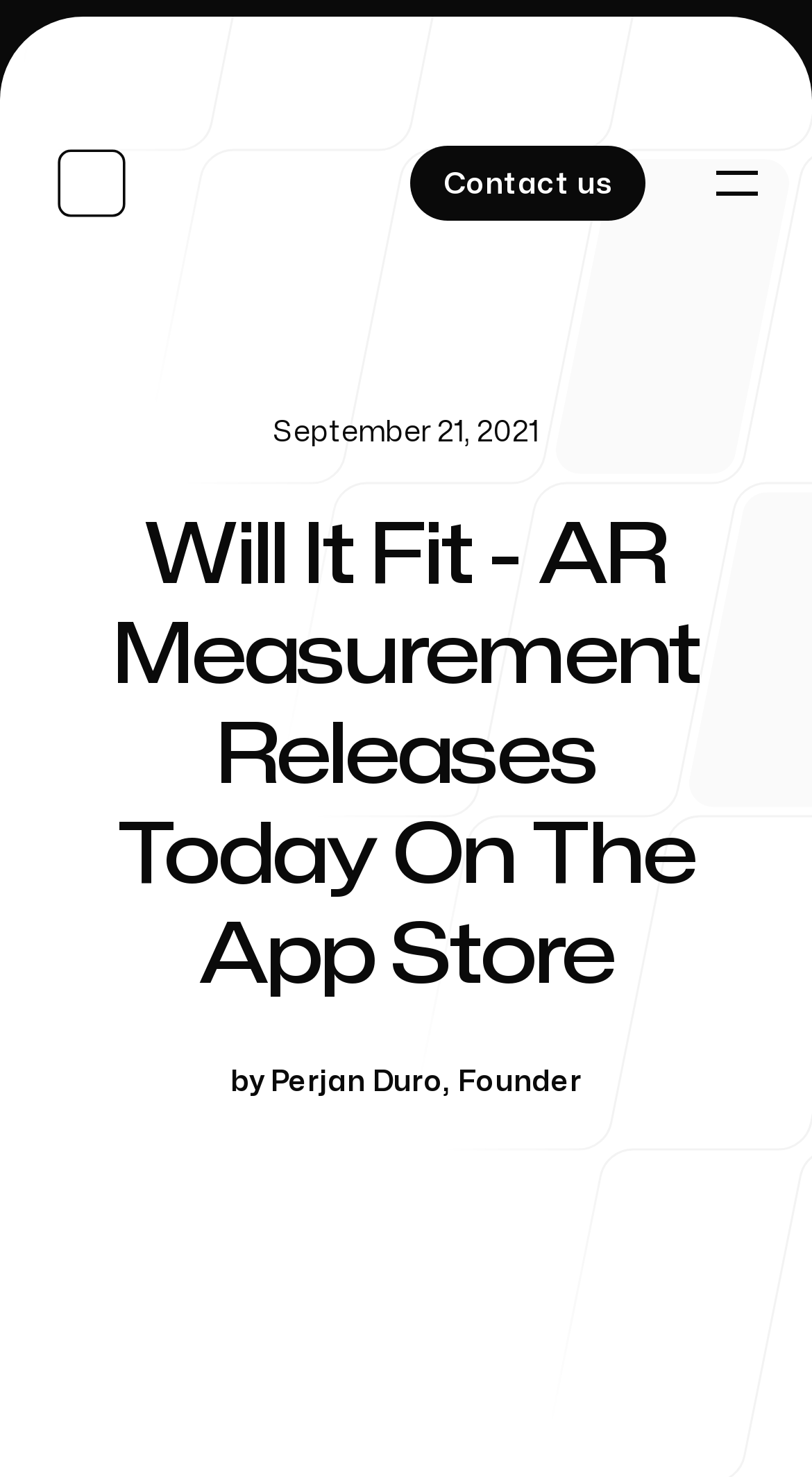Who is the founder?
Using the image provided, answer with just one word or phrase.

Perjan Duro